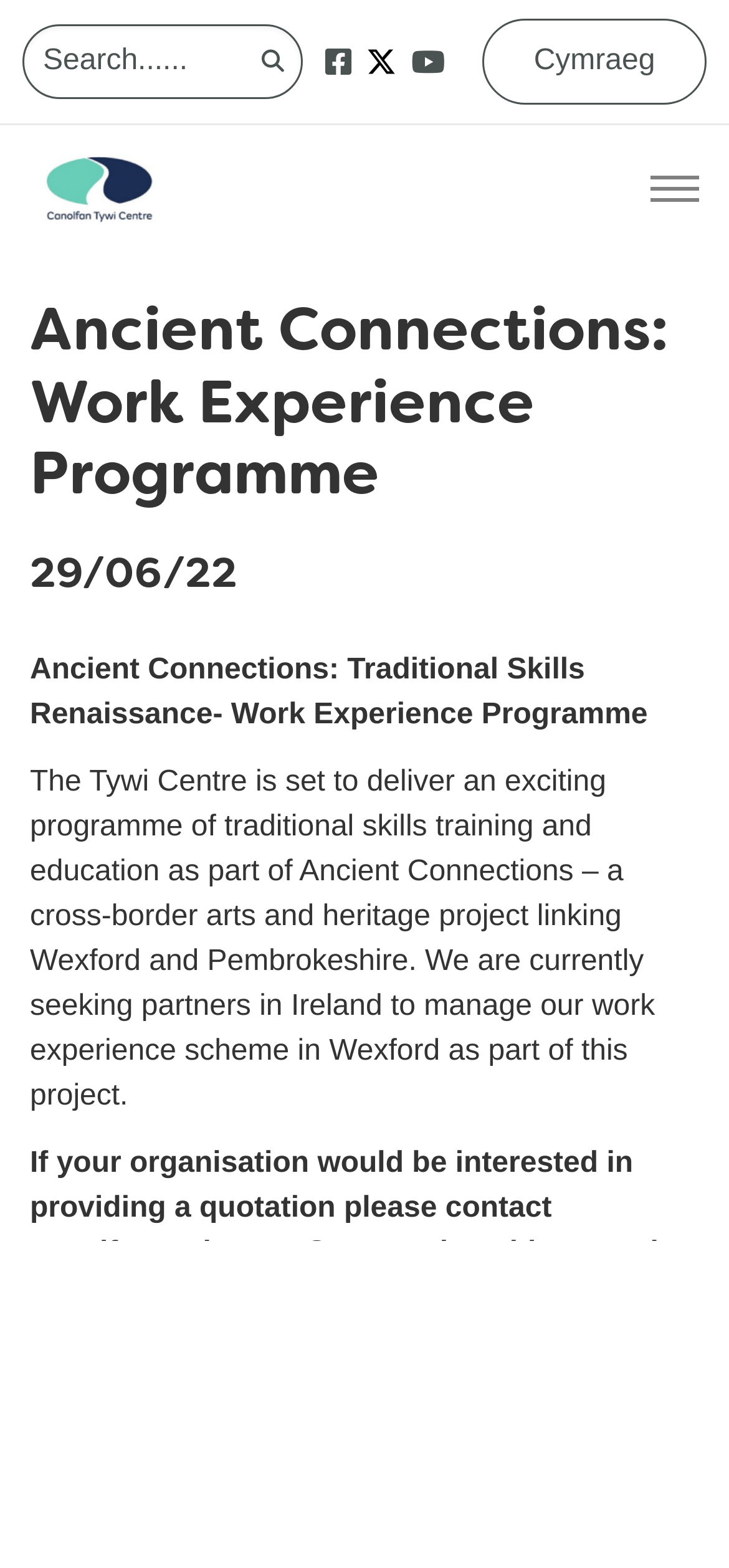Extract the primary headline from the webpage and present its text.

Ancient Connections: Work Experience Programme